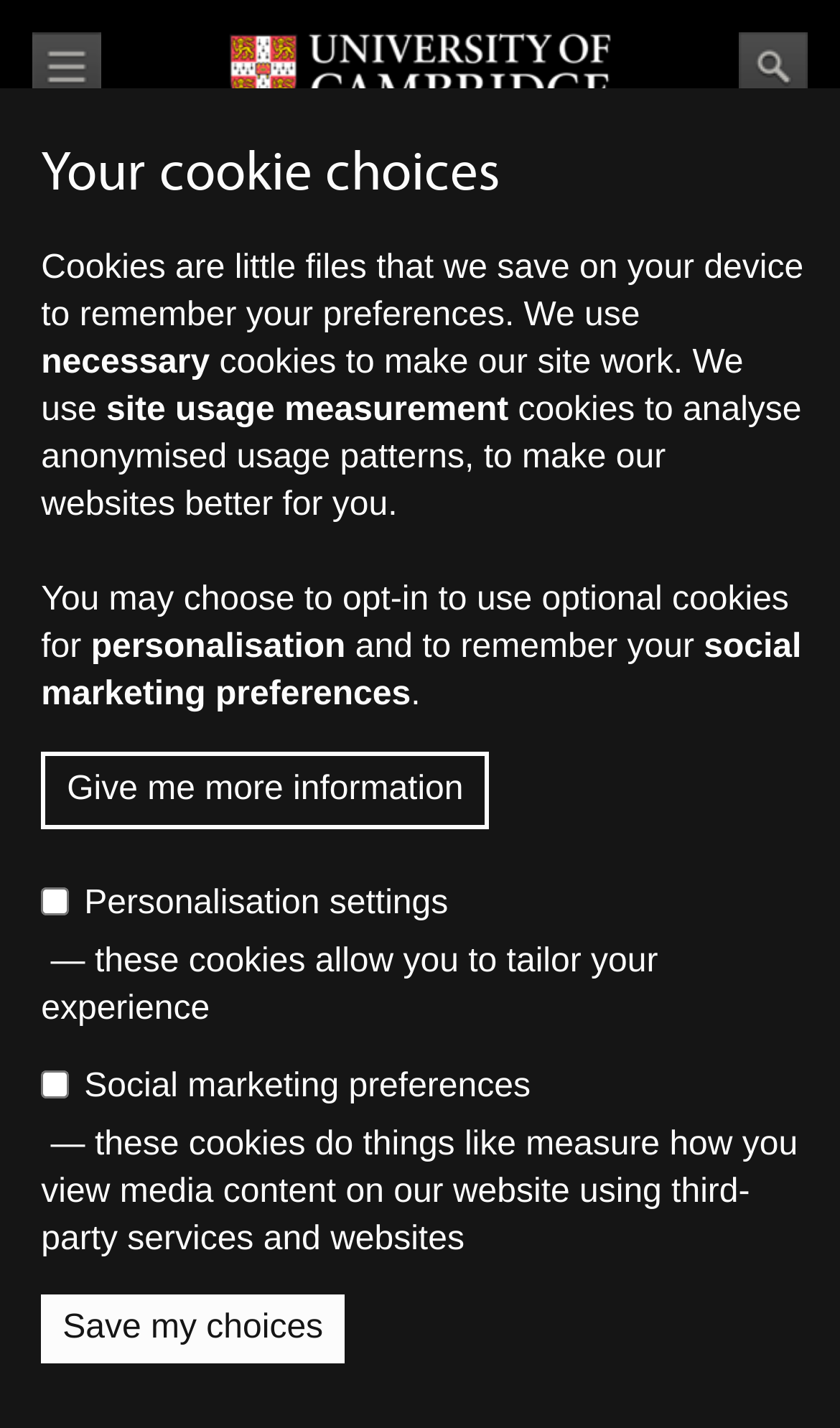Utilize the details in the image to give a detailed response to the question: What is the topic of the guidance available online?

The webpage mentions that guidance is available online concerning consultation and notice periods for both fixed-term and open-ended contracts, indicating that the guidance is related to employment contracts and the procedures surrounding their termination.